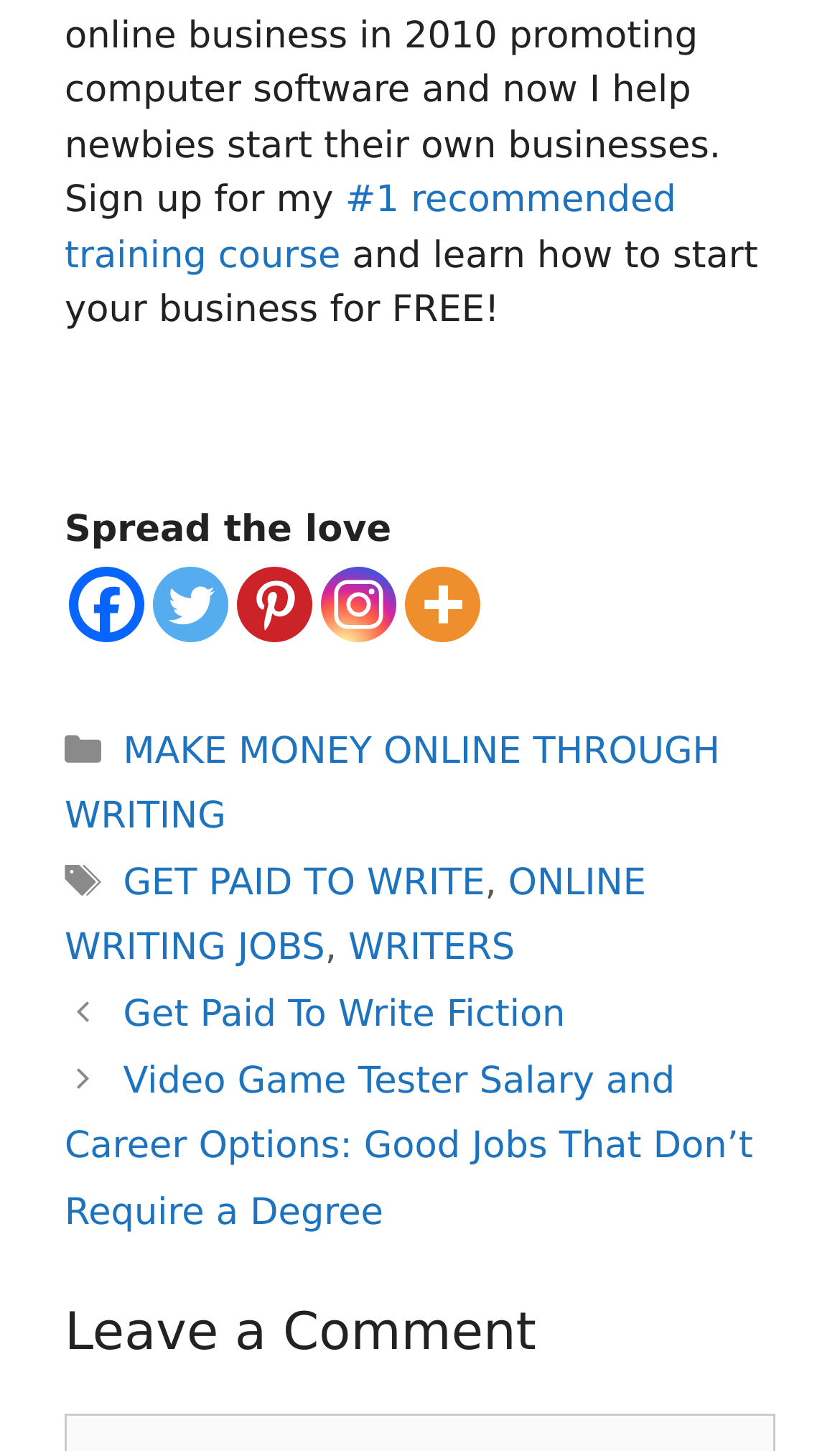Please determine the bounding box coordinates for the element that should be clicked to follow these instructions: "Leave a comment".

[0.077, 0.897, 0.923, 0.944]